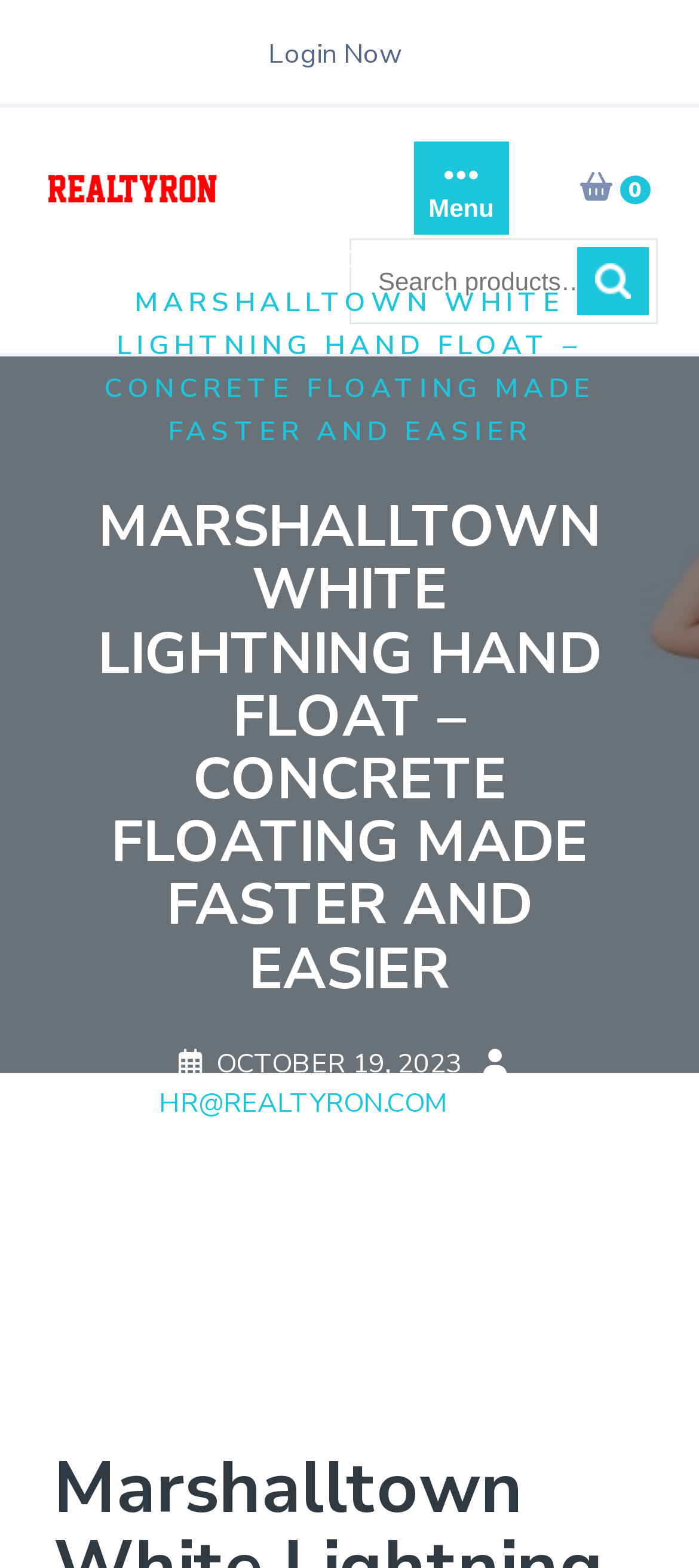Please determine the bounding box coordinates of the element's region to click in order to carry out the following instruction: "Contact HR". The coordinates should be four float numbers between 0 and 1, i.e., [left, top, right, bottom].

[0.227, 0.692, 0.64, 0.715]